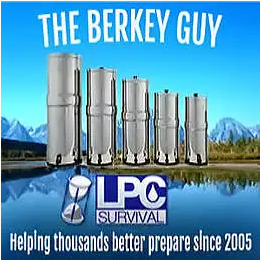What is the background of the image?
Answer the question with a single word or phrase, referring to the image.

outdoor backdrop with mountains and a body of water